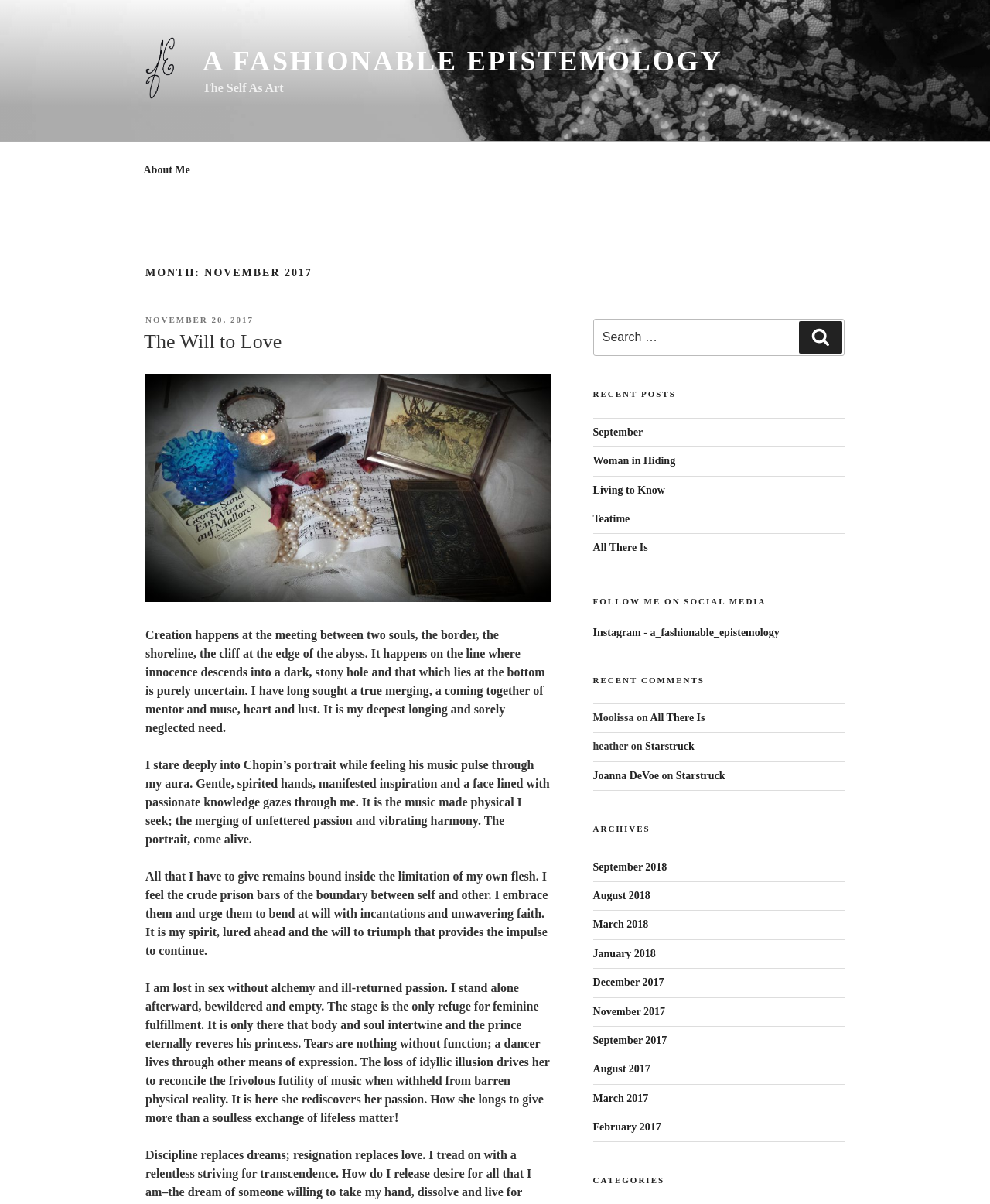Articulate a detailed summary of the webpage's content and design.

This webpage is a blog titled "A Fashionable Epistemology" with a focus on November 2017. At the top, there is a navigation menu labeled "Top Menu" with a link to "About Me". Below the navigation menu, there is a heading that reads "MONTH: NOVEMBER 2017". 

Under the month heading, there is a section with a poetic passage about creation, love, and self-expression. The passage is divided into four paragraphs, each exploring the themes of art, passion, and the longing for connection. 

To the right of the poetic passage, there is a search bar with a button labeled "Search". Below the search bar, there are three sections: "RECENT POSTS", "FOLLOW ME ON SOCIAL MEDIA", and "RECENT COMMENTS". The "RECENT POSTS" section lists five links to recent blog posts, including "September", "Woman in Hiding", and "Teatime". The "FOLLOW ME ON SOCIAL MEDIA" section has a link to the blog's Instagram page. The "RECENT COMMENTS" section lists three recent comments from users, including "Moolissa", "heather", and "Joanna DeVoe", each with a link to the corresponding blog post.

Further down the page, there is a section labeled "ARCHIVES" with a list of links to archived blog posts organized by month, from September 2018 to February 2017. Finally, there is a section labeled "CATEGORIES" at the bottom of the page.